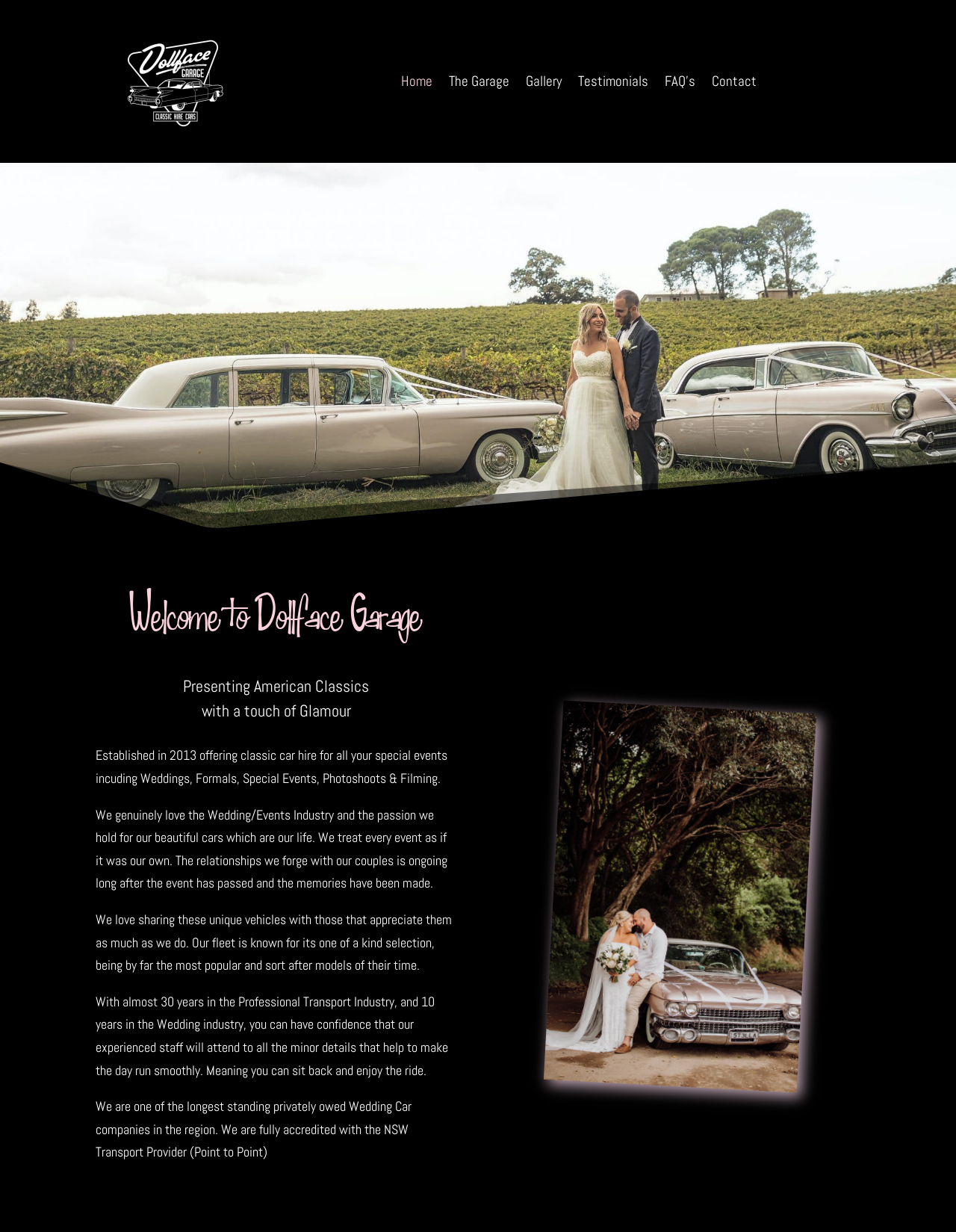Find the bounding box of the element with the following description: "The Garage". The coordinates must be four float numbers between 0 and 1, formatted as [left, top, right, bottom].

[0.47, 0.062, 0.533, 0.075]